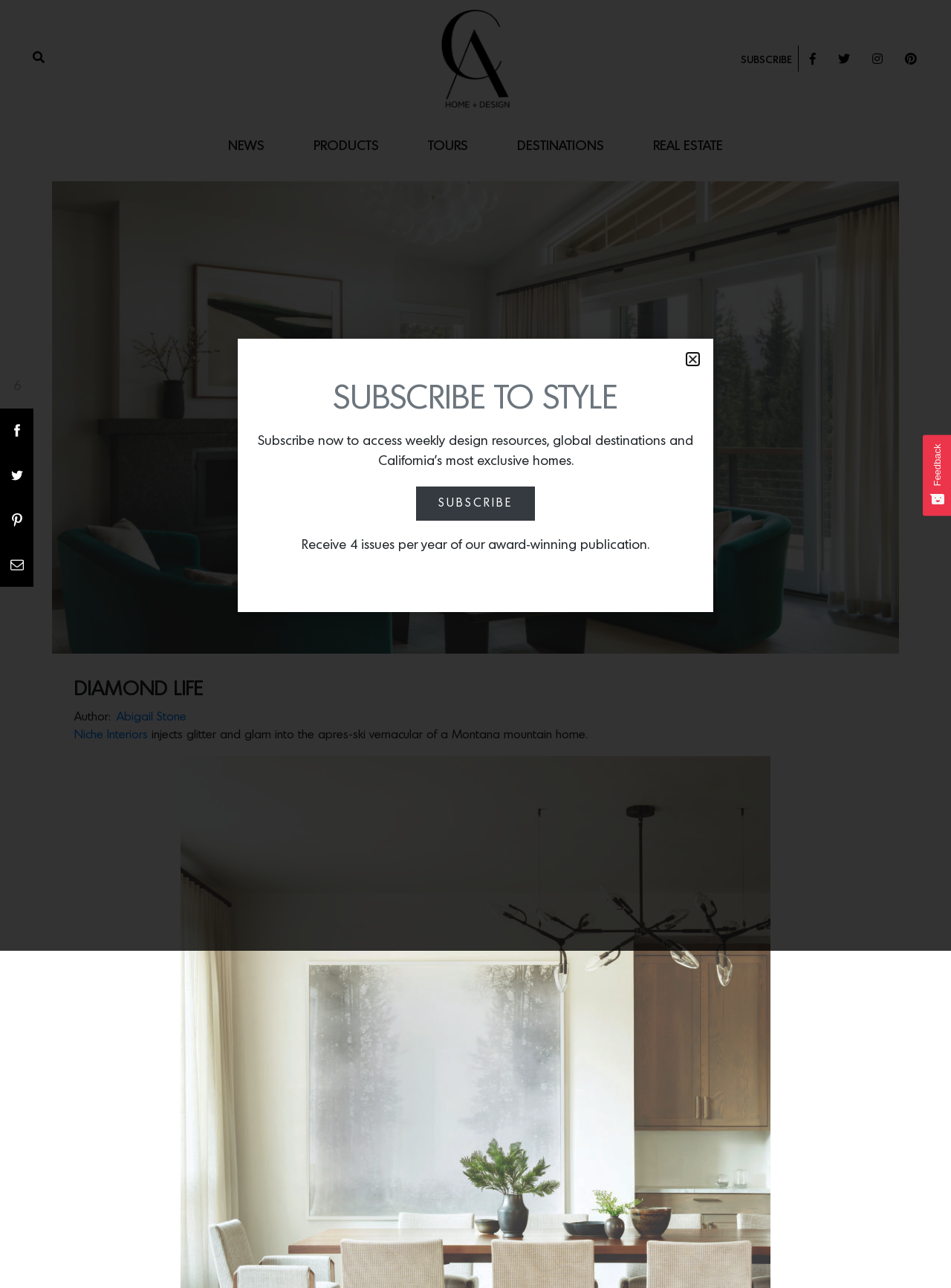Specify the bounding box coordinates of the area to click in order to execute this command: 'Search for something'. The coordinates should consist of four float numbers ranging from 0 to 1, and should be formatted as [left, top, right, bottom].

[0.024, 0.035, 0.057, 0.057]